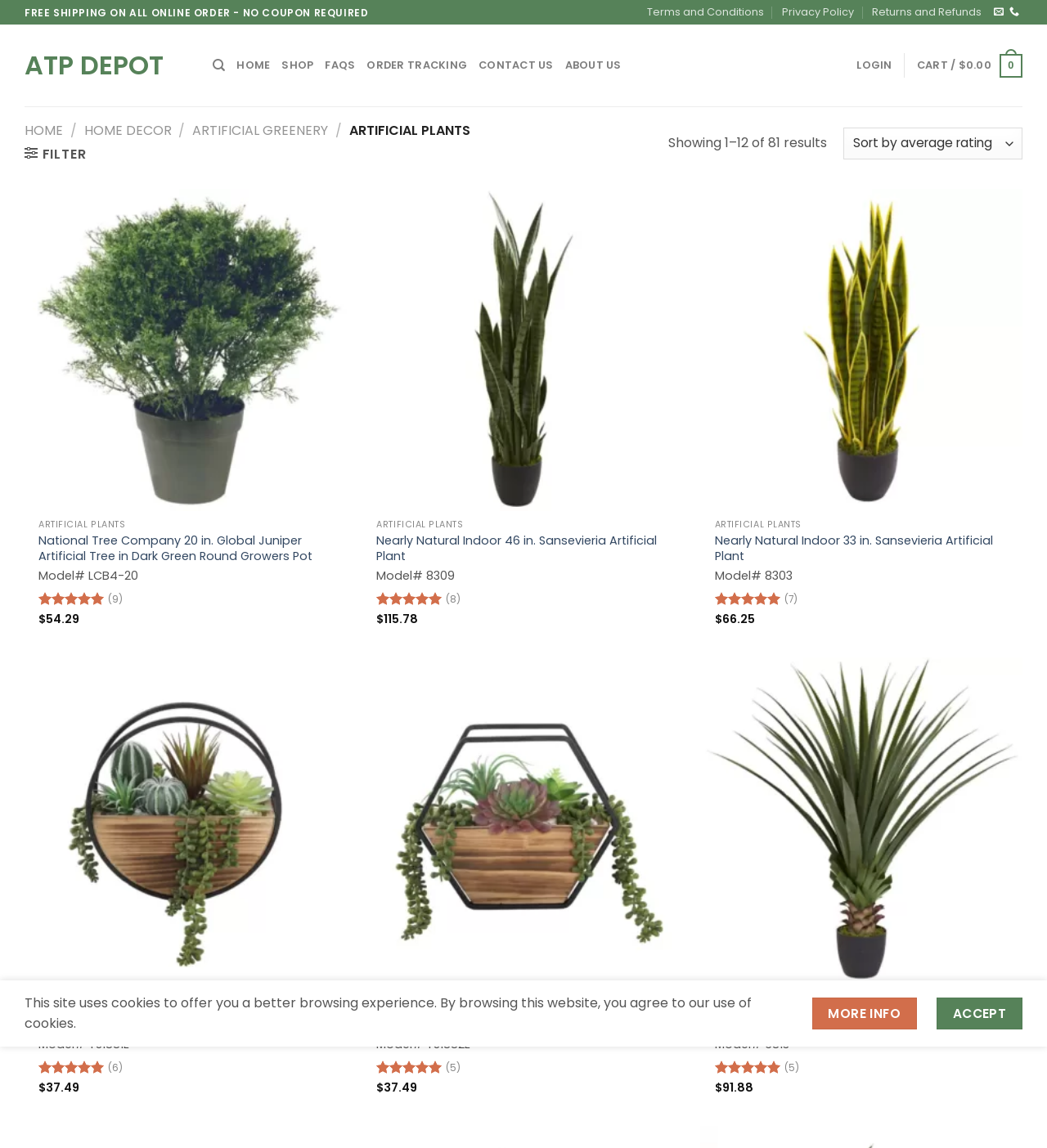Locate the bounding box coordinates of the clickable region necessary to complete the following instruction: "Click the Talk Python Logo". Provide the coordinates in the format of four float numbers between 0 and 1, i.e., [left, top, right, bottom].

None